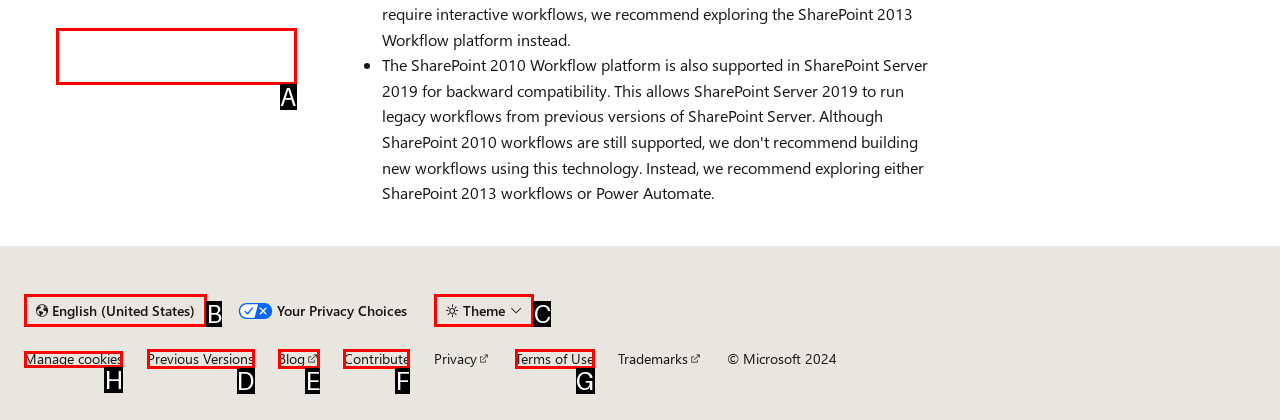Determine which option should be clicked to carry out this task: Manage cookies
State the letter of the correct choice from the provided options.

H